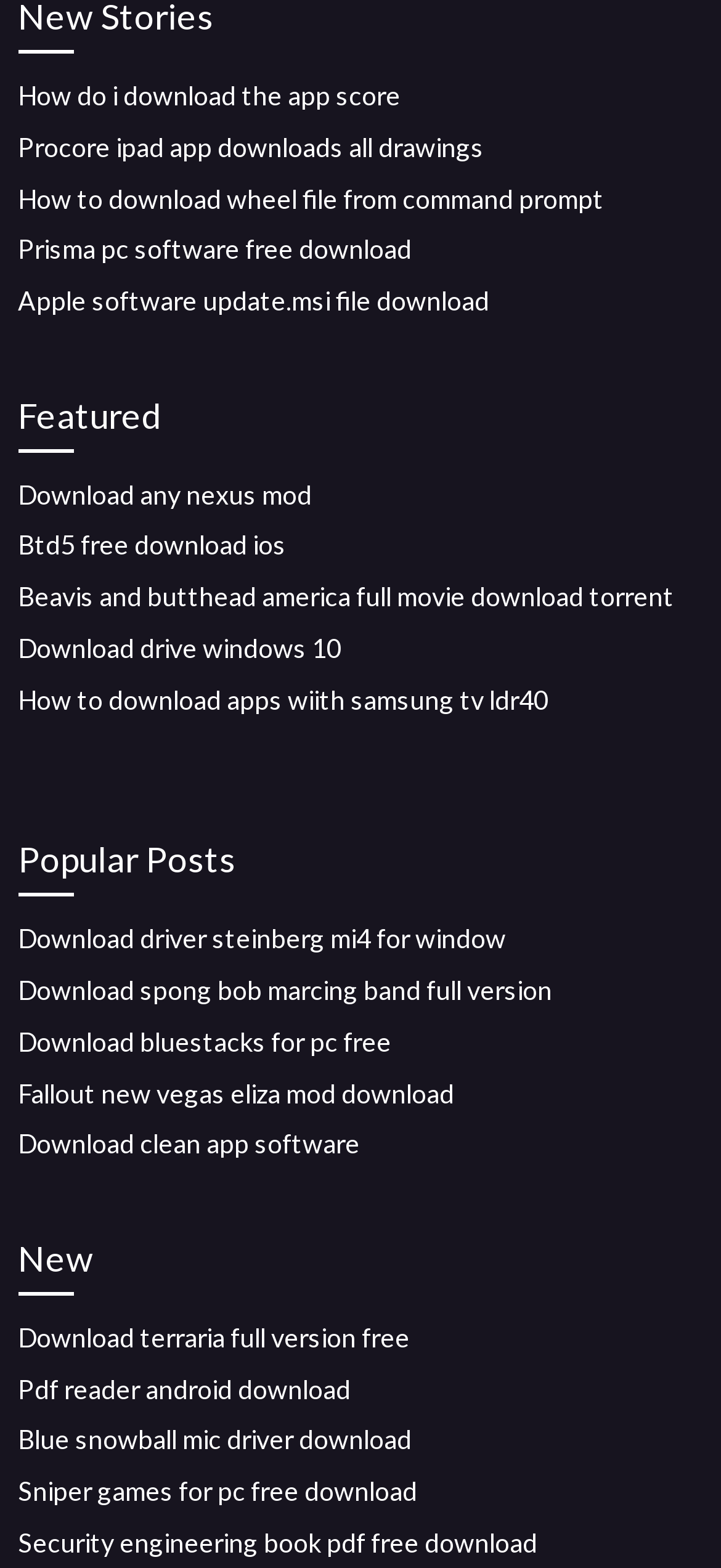How many links are there on the webpage?
Respond to the question with a single word or phrase according to the image.

20